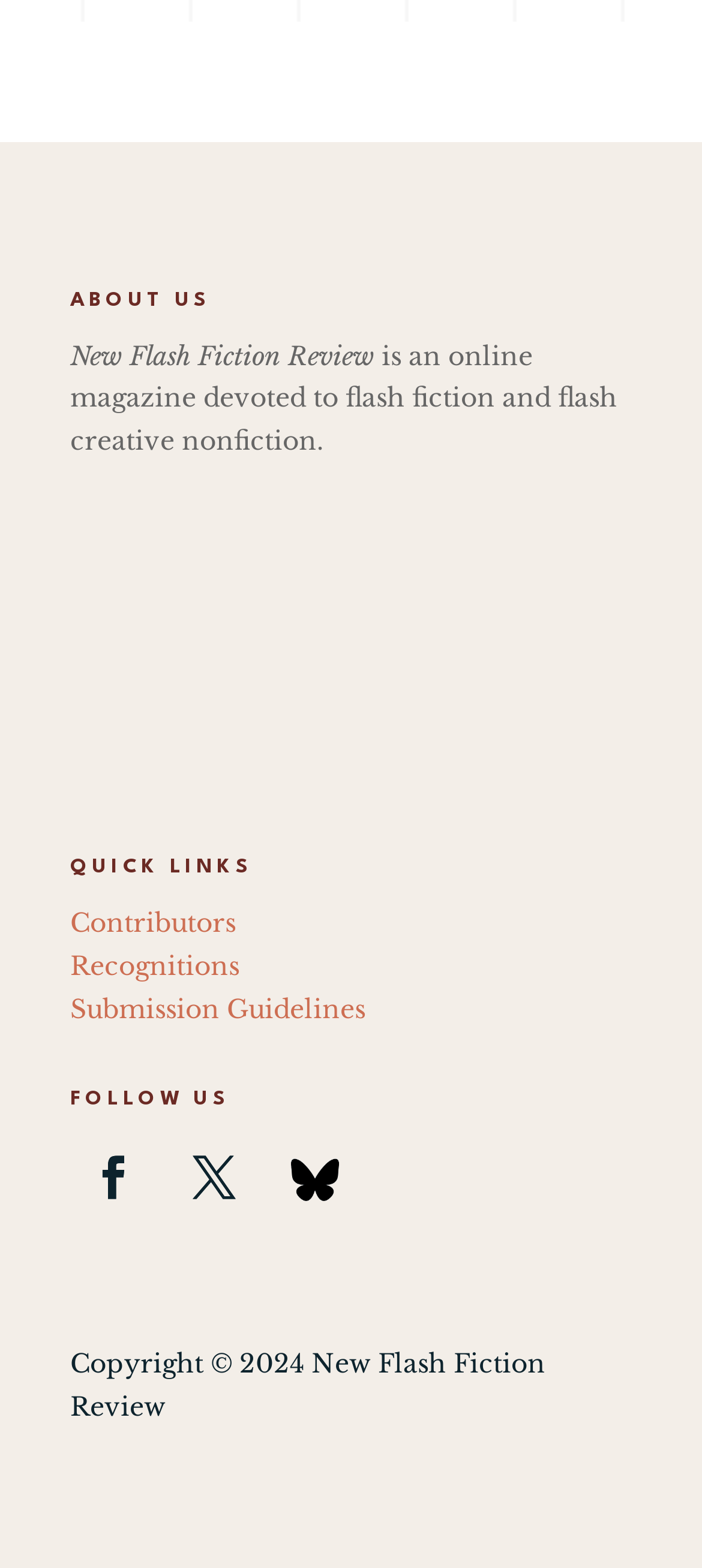Given the element description Submission Guidelines, predict the bounding box coordinates for the UI element in the webpage screenshot. The format should be (top-left x, top-left y, bottom-right x, bottom-right y), and the values should be between 0 and 1.

[0.1, 0.633, 0.521, 0.654]